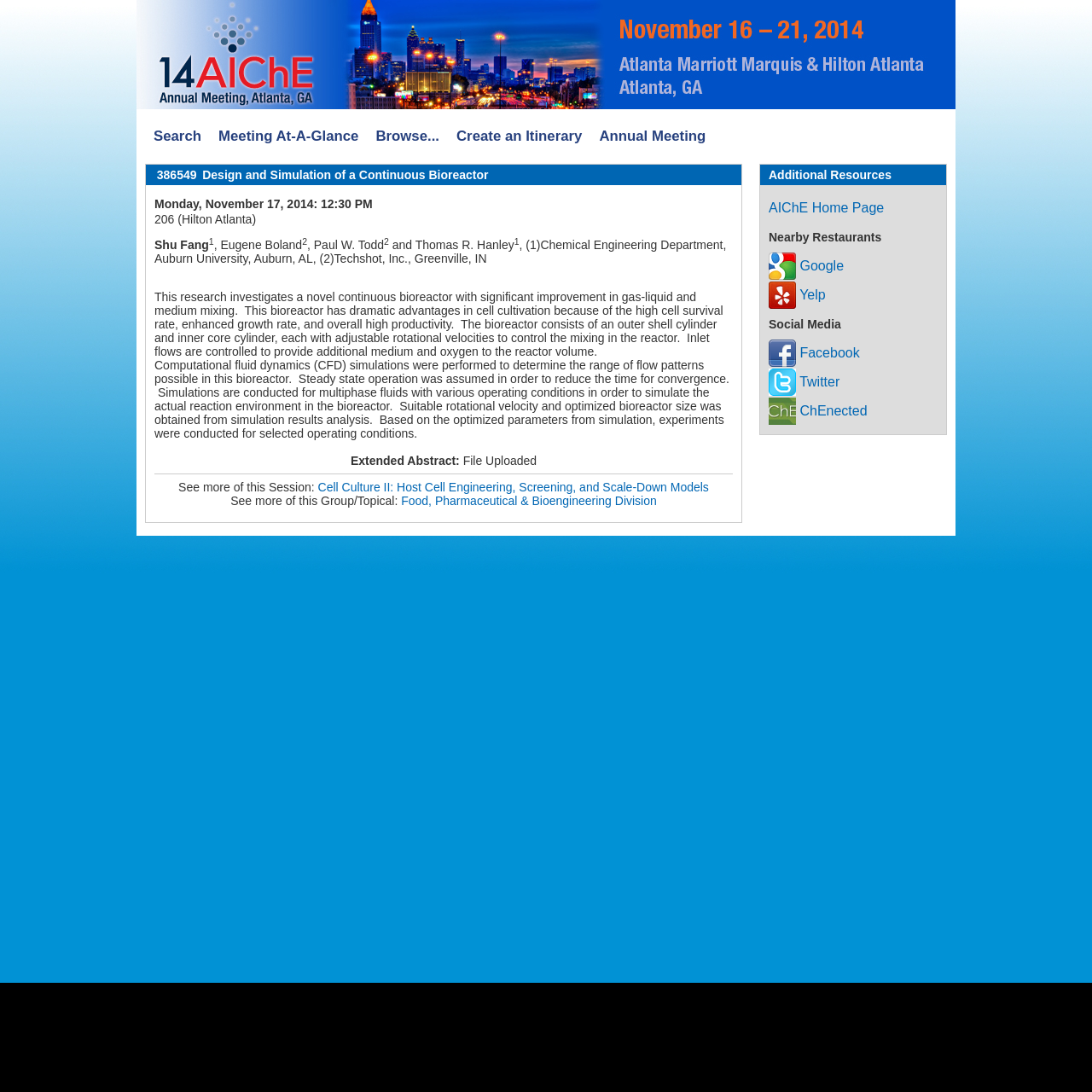Identify the bounding box coordinates of the clickable section necessary to follow the following instruction: "Visit the AIChE home page". The coordinates should be presented as four float numbers from 0 to 1, i.e., [left, top, right, bottom].

[0.704, 0.183, 0.81, 0.196]